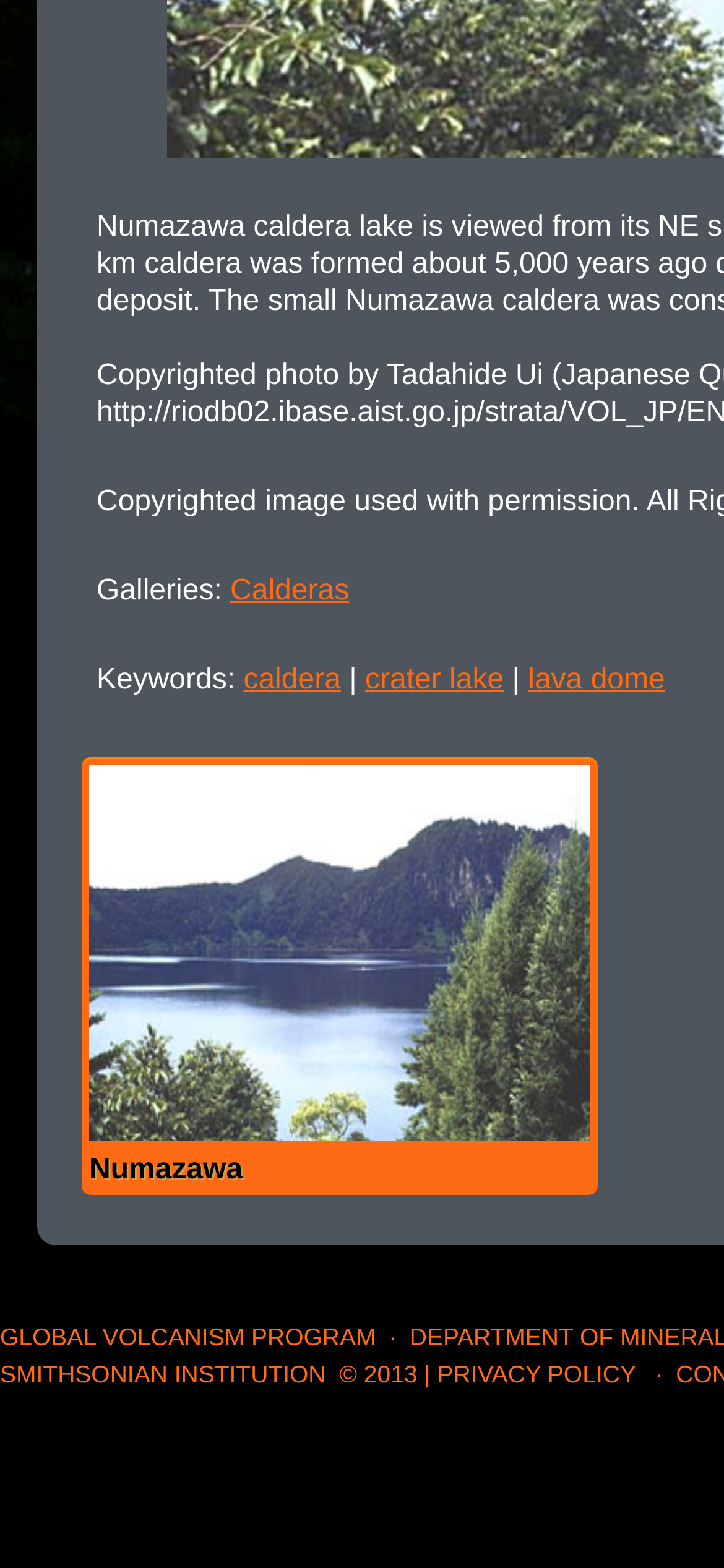What type of geological feature is Calderas?
Please provide an in-depth and detailed response to the question.

Based on the link 'Calderas' under the 'Galleries:' section, it can be inferred that Calderas is a type of geological feature, specifically a volcano.